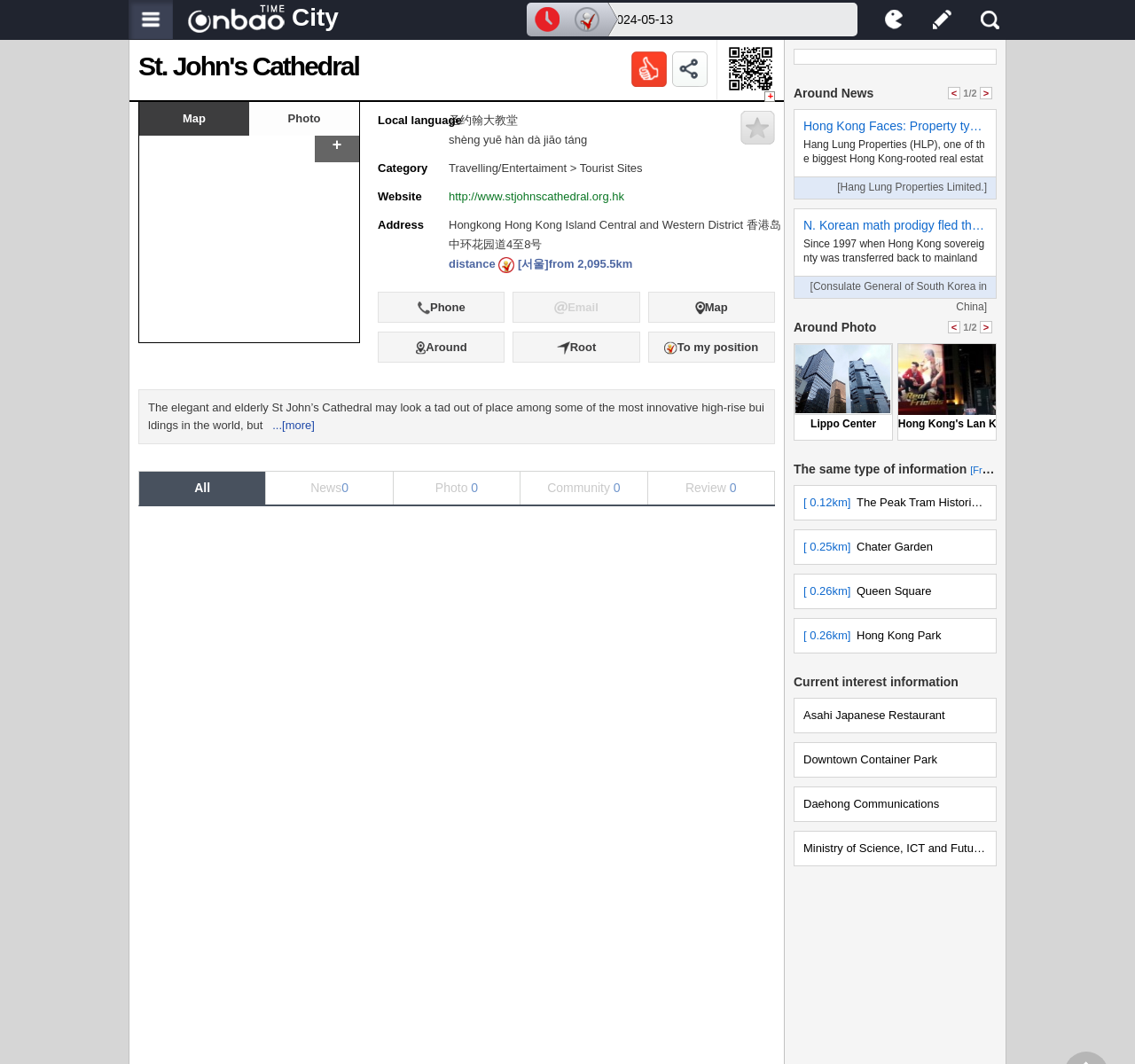Articulate a complete and detailed caption of the webpage elements.

This webpage appears to be a travel guide or information page about St. John's Cathedral in Hong Kong. At the top of the page, there are several links and icons, including a menu, language selection, and search bar. Below this, there is a section with a title "St. John's Cathedral" and a brief description of the cathedral.

To the left of this section, there is a column with various links and icons, including "Map", "Photo", and "Around", which suggest that the page provides information about the location, images, and nearby attractions. There is also a section with the cathedral's address, phone number, and email.

The main content of the page is divided into several sections, including a brief introduction to the cathedral, its history, and nearby attractions. There are also sections for news, photos, and community reviews related to the cathedral.

At the bottom of the page, there are links to other news articles and photos, as well as a pagination section with arrows and page numbers. The page also includes several images, including a photo of the cathedral and icons for various features and attractions.

Overall, the page appears to be a comprehensive guide to St. John's Cathedral, providing visitors with information about its history, location, and nearby attractions, as well as news and reviews from the community.